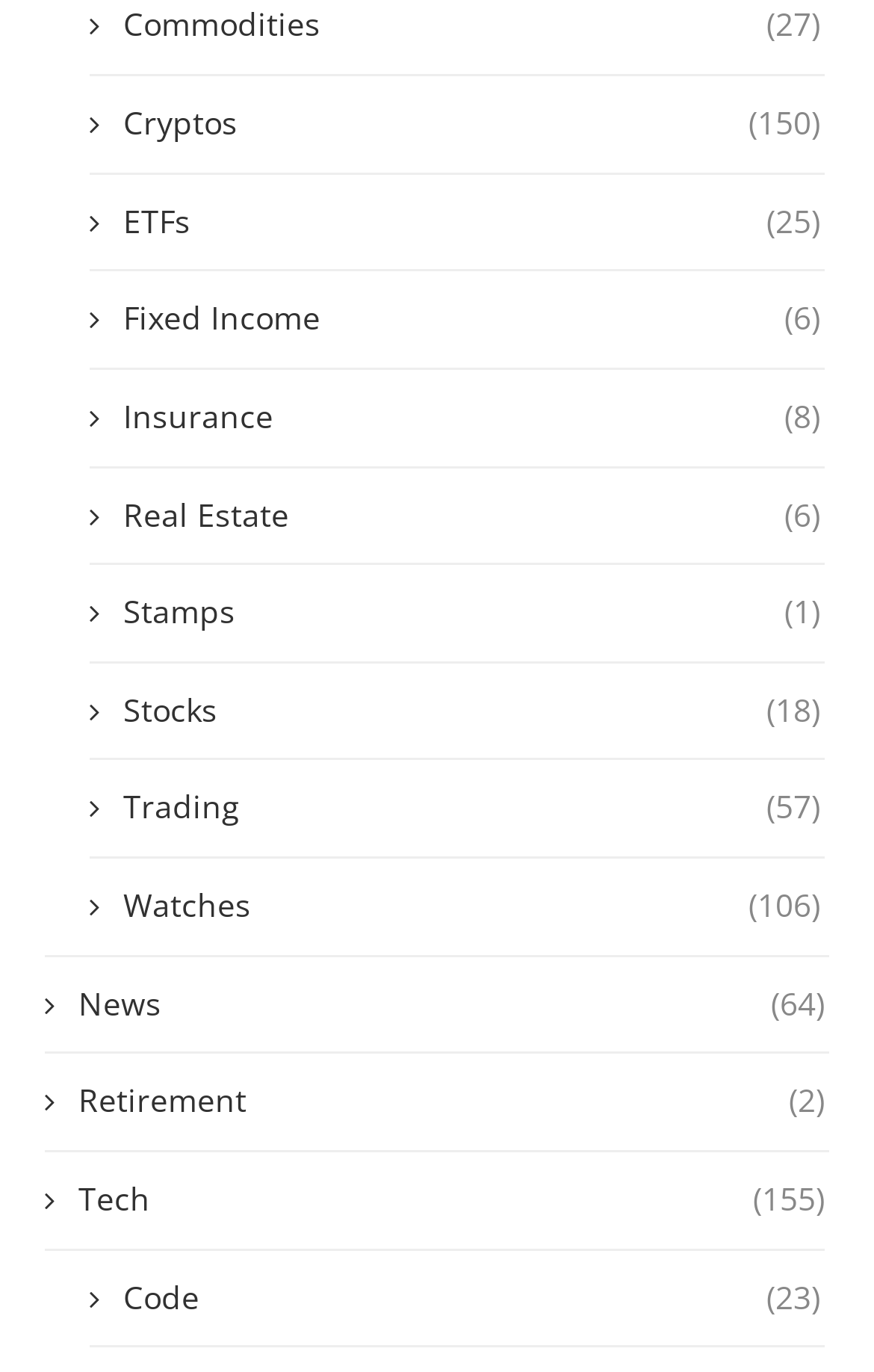Given the element description, predict the bounding box coordinates in the format (top-left x, top-left y, bottom-right x, bottom-right y). Make sure all values are between 0 and 1. Here is the element description: Fixed Income (6)

[0.103, 0.216, 0.938, 0.248]